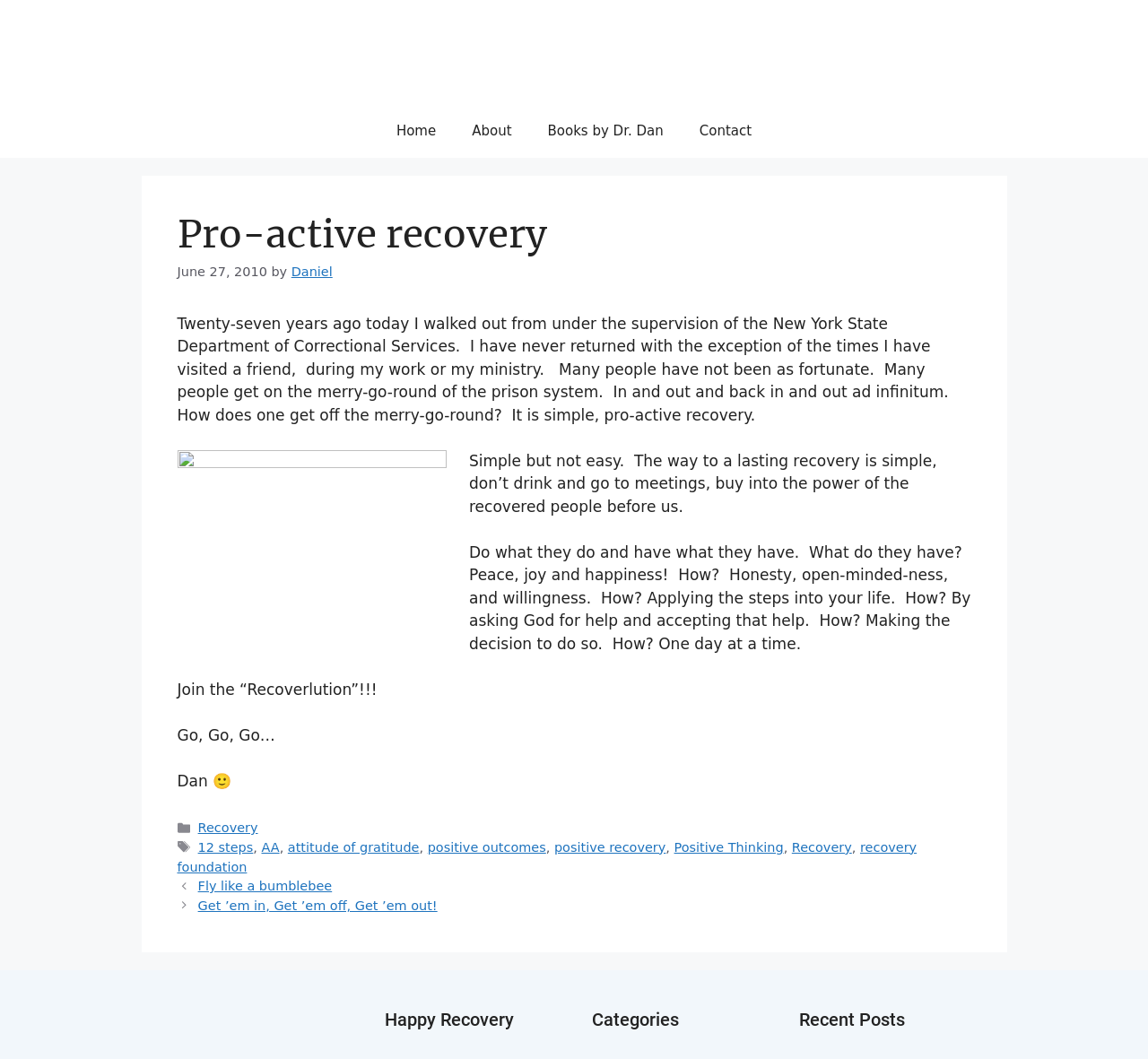Could you provide the bounding box coordinates for the portion of the screen to click to complete this instruction: "Click the 'Contact' link"?

[0.594, 0.098, 0.67, 0.149]